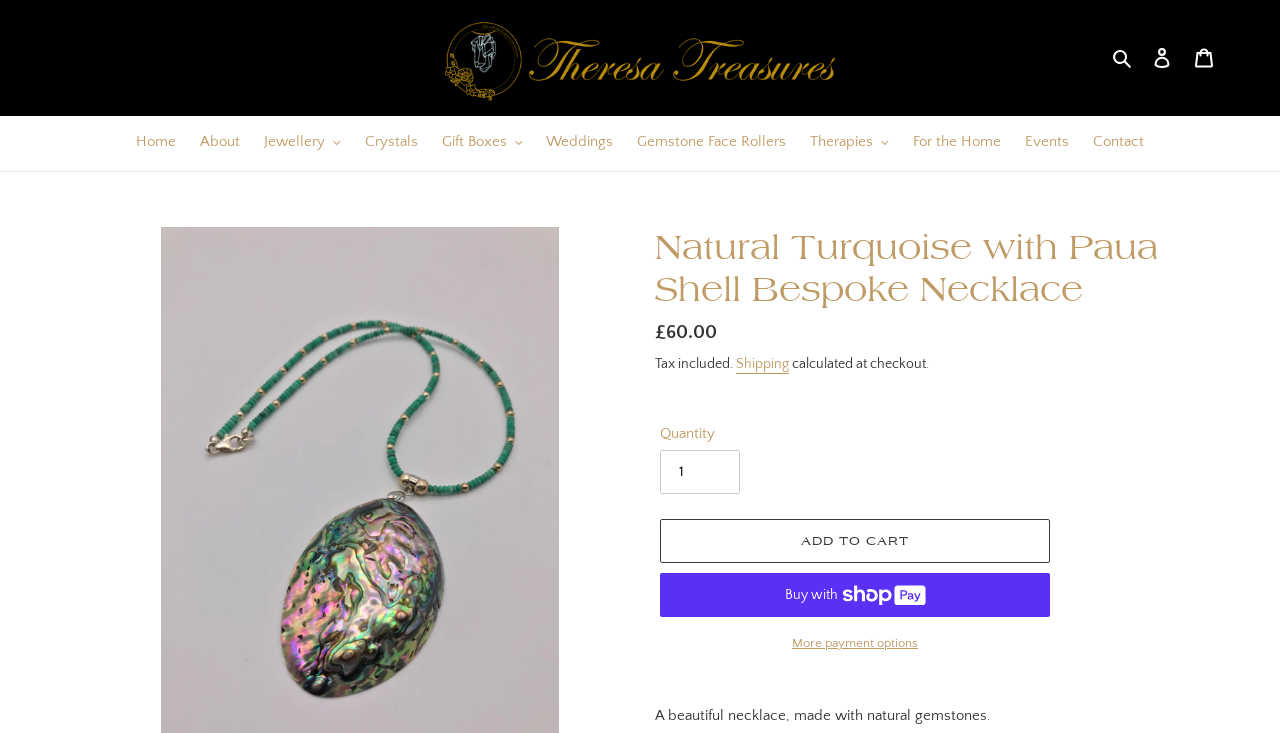Identify and provide the main heading of the webpage.

Natural Turquoise with Paua Shell Bespoke Necklace